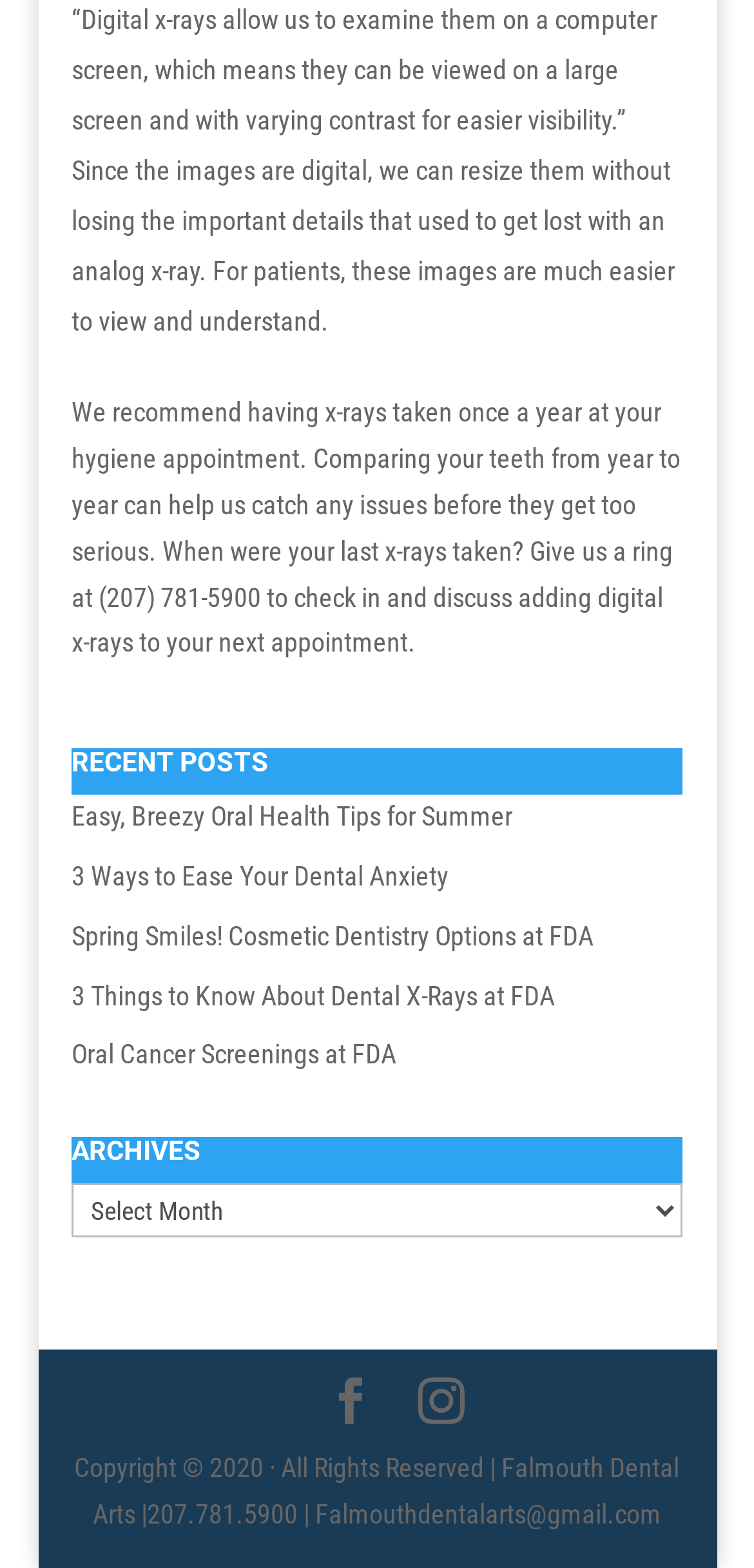Please determine the bounding box coordinates of the element's region to click in order to carry out the following instruction: "Select archives". The coordinates should be four float numbers between 0 and 1, i.e., [left, top, right, bottom].

[0.095, 0.755, 0.905, 0.789]